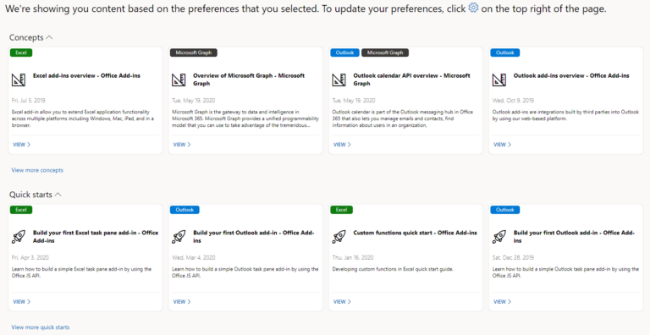How does the curated content adapt to the user?
Refer to the image and respond with a one-word or short-phrase answer.

Based on selected preferences